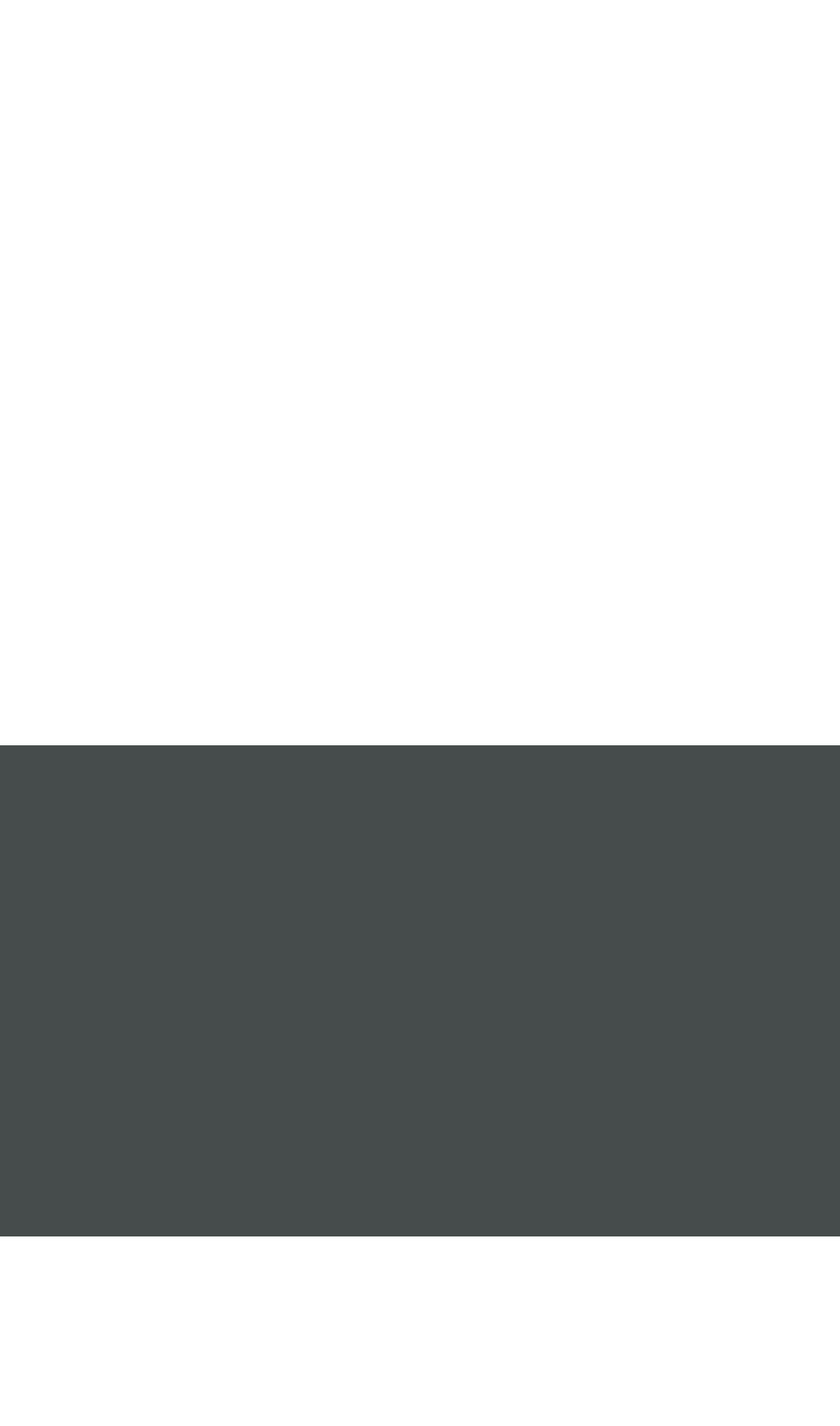Locate the bounding box coordinates of the element that should be clicked to execute the following instruction: "check FESTIVAIS".

None